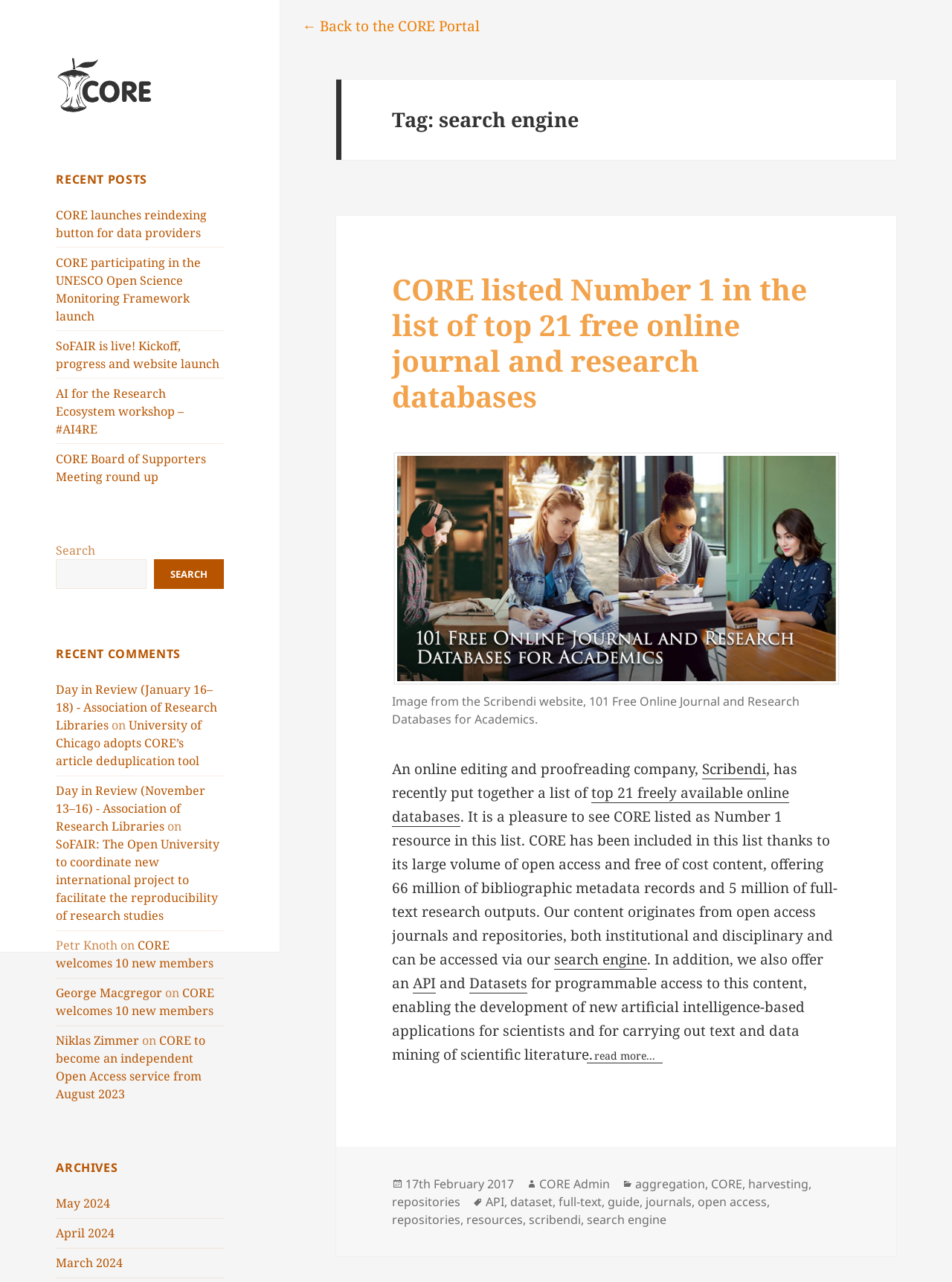Please find the bounding box coordinates for the clickable element needed to perform this instruction: "Search for prizes".

None